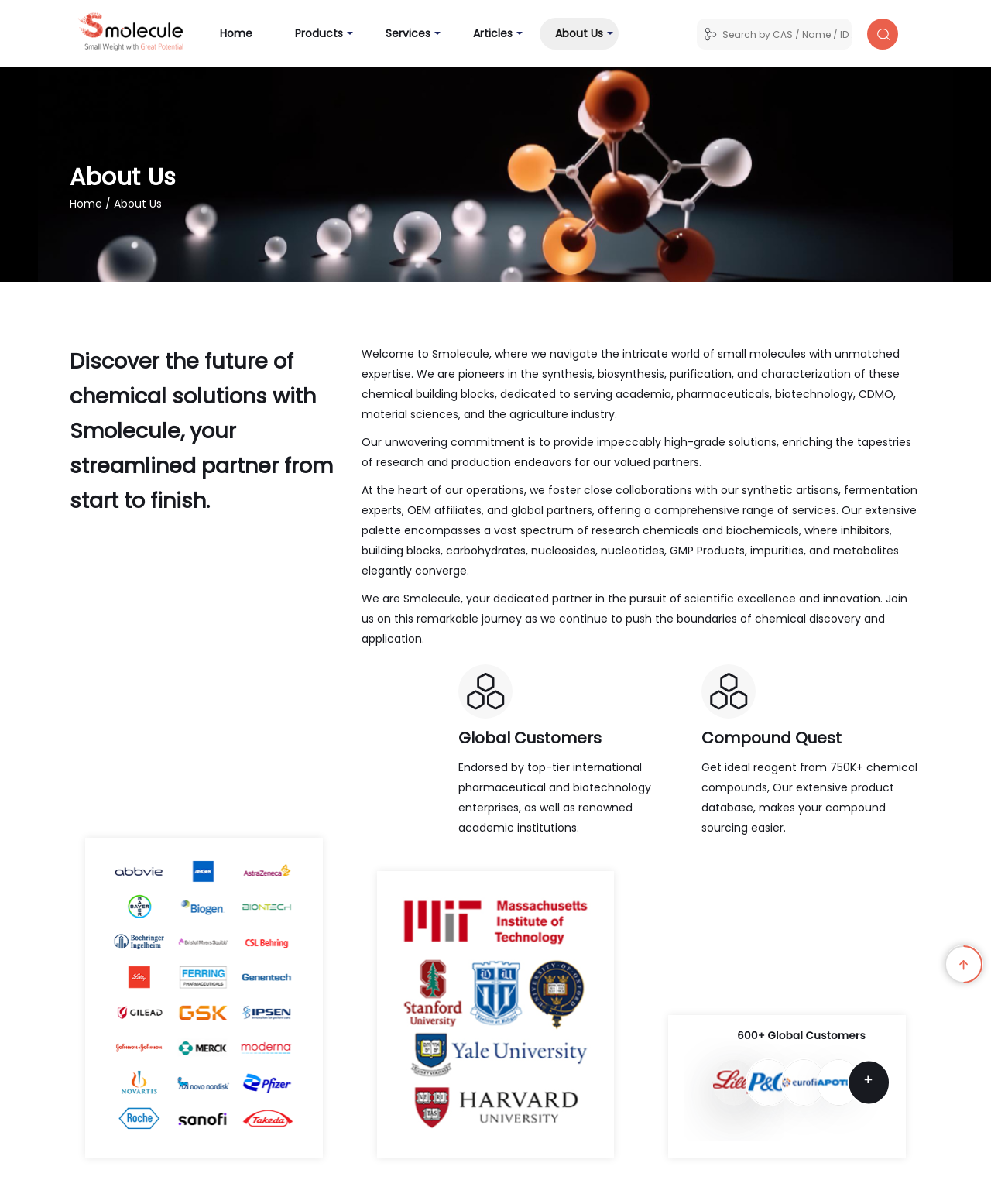Please specify the bounding box coordinates of the clickable region necessary for completing the following instruction: "WhatsApp us". The coordinates must consist of four float numbers between 0 and 1, i.e., [left, top, right, bottom].

None